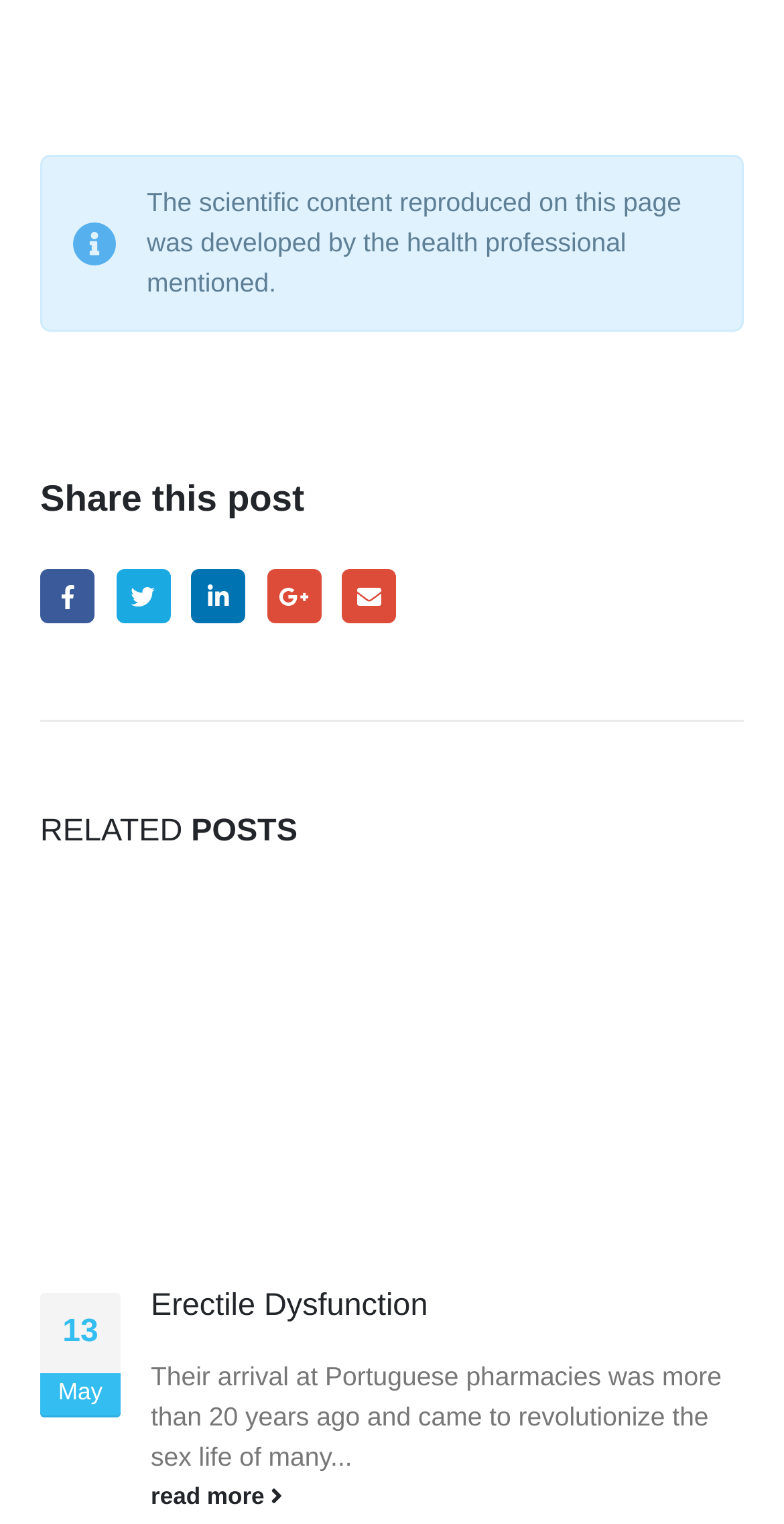Locate the bounding box coordinates of the area to click to fulfill this instruction: "Check the post details". The bounding box should be presented as four float numbers between 0 and 1, in the order [left, top, right, bottom].

[0.192, 0.845, 0.949, 0.871]